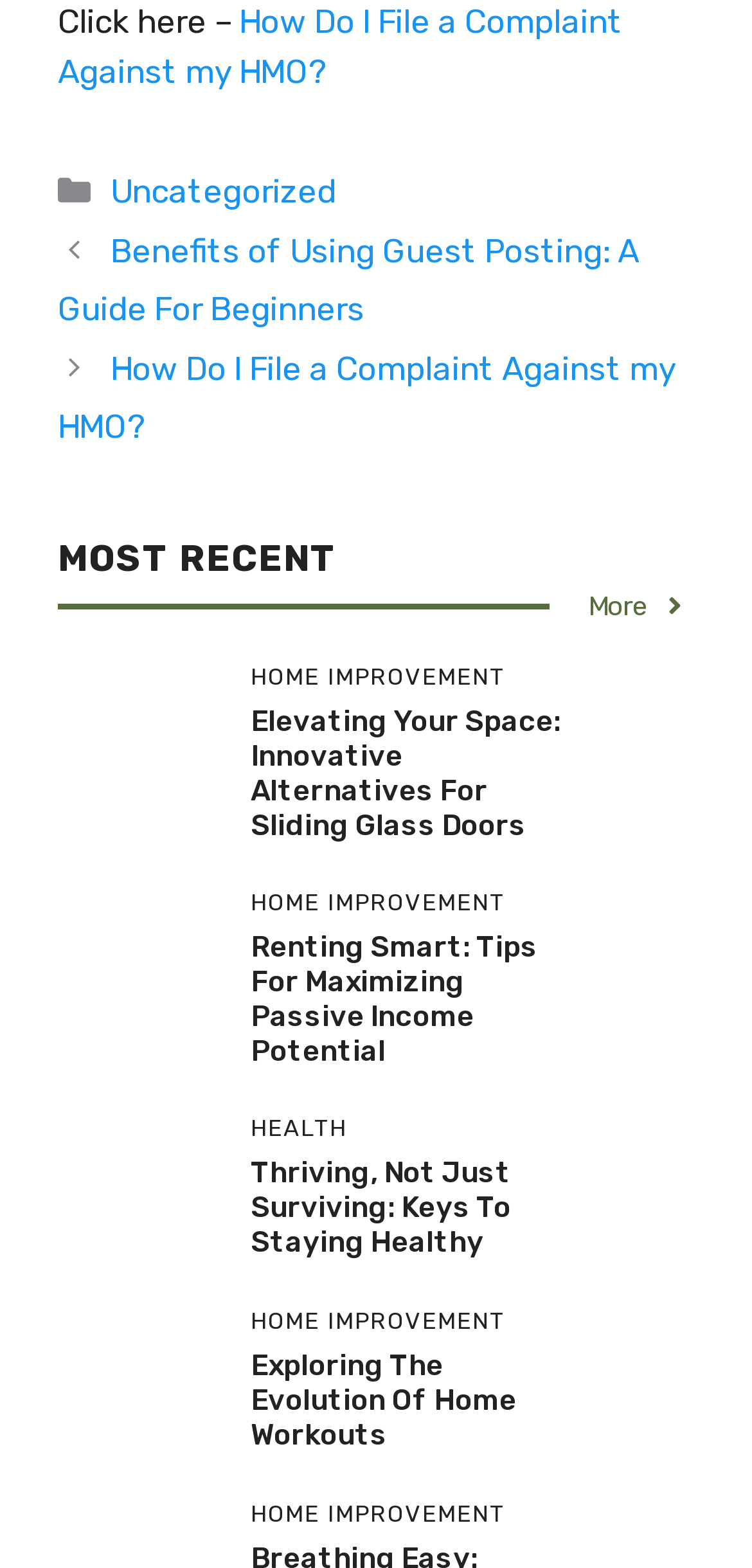Please locate the bounding box coordinates of the element that needs to be clicked to achieve the following instruction: "View 'Benefits of Using Guest Posting: A Guide For Beginners'". The coordinates should be four float numbers between 0 and 1, i.e., [left, top, right, bottom].

[0.077, 0.147, 0.849, 0.209]